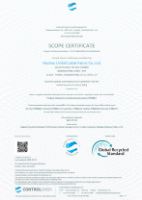Based on the visual content of the image, answer the question thoroughly: What standard is associated with the certification?

The certificate showcases the company's commitment to sustainable practices, and it is validated by the Global Recycled Standard, which is a renowned standard for recycled content and environmental impact in the textile industry.